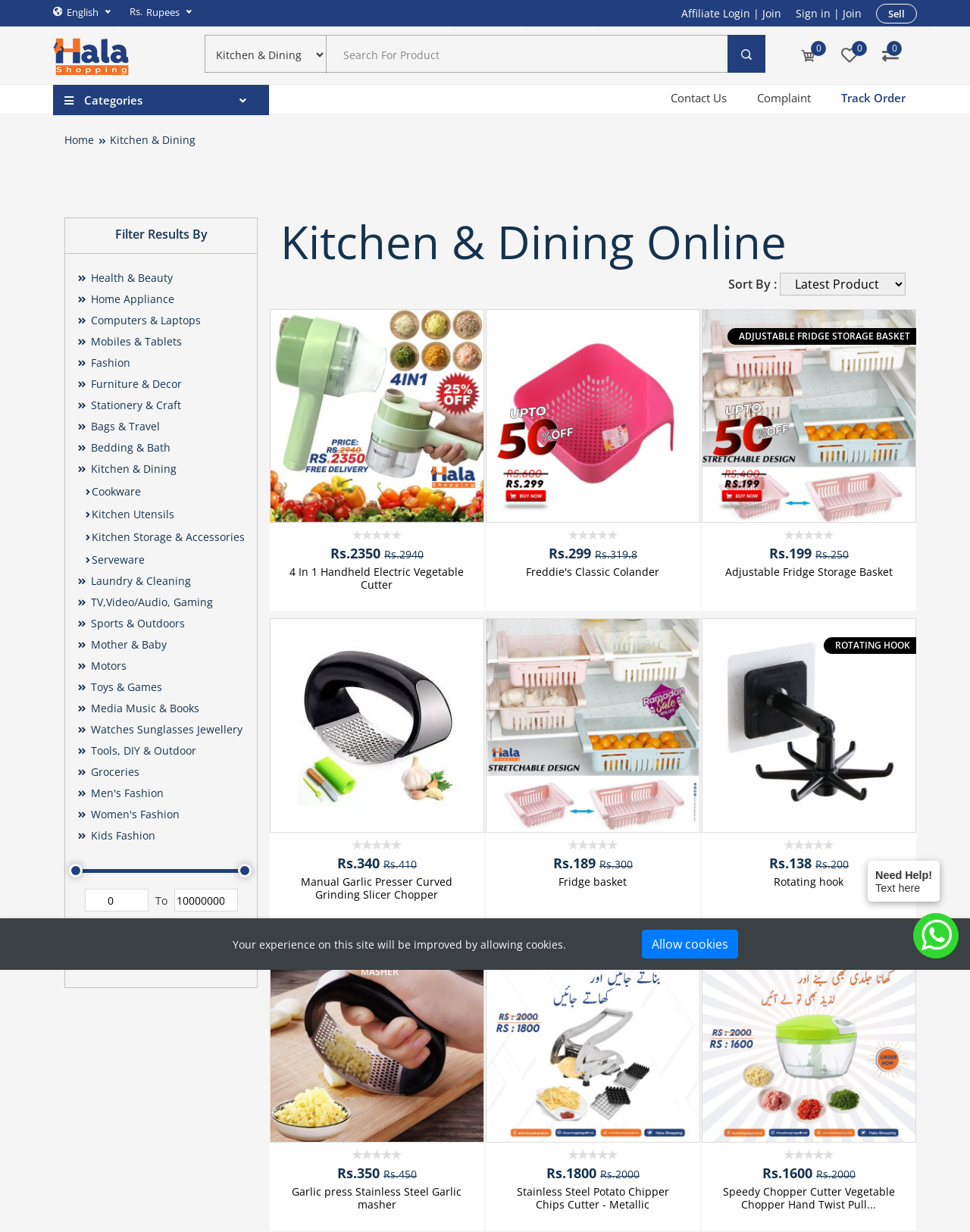What is the function of the button with the '' icon?
Examine the webpage screenshot and provide an in-depth answer to the question.

I examined the button with the '' icon and saw that it is a search button, likely used to search for products on the website.